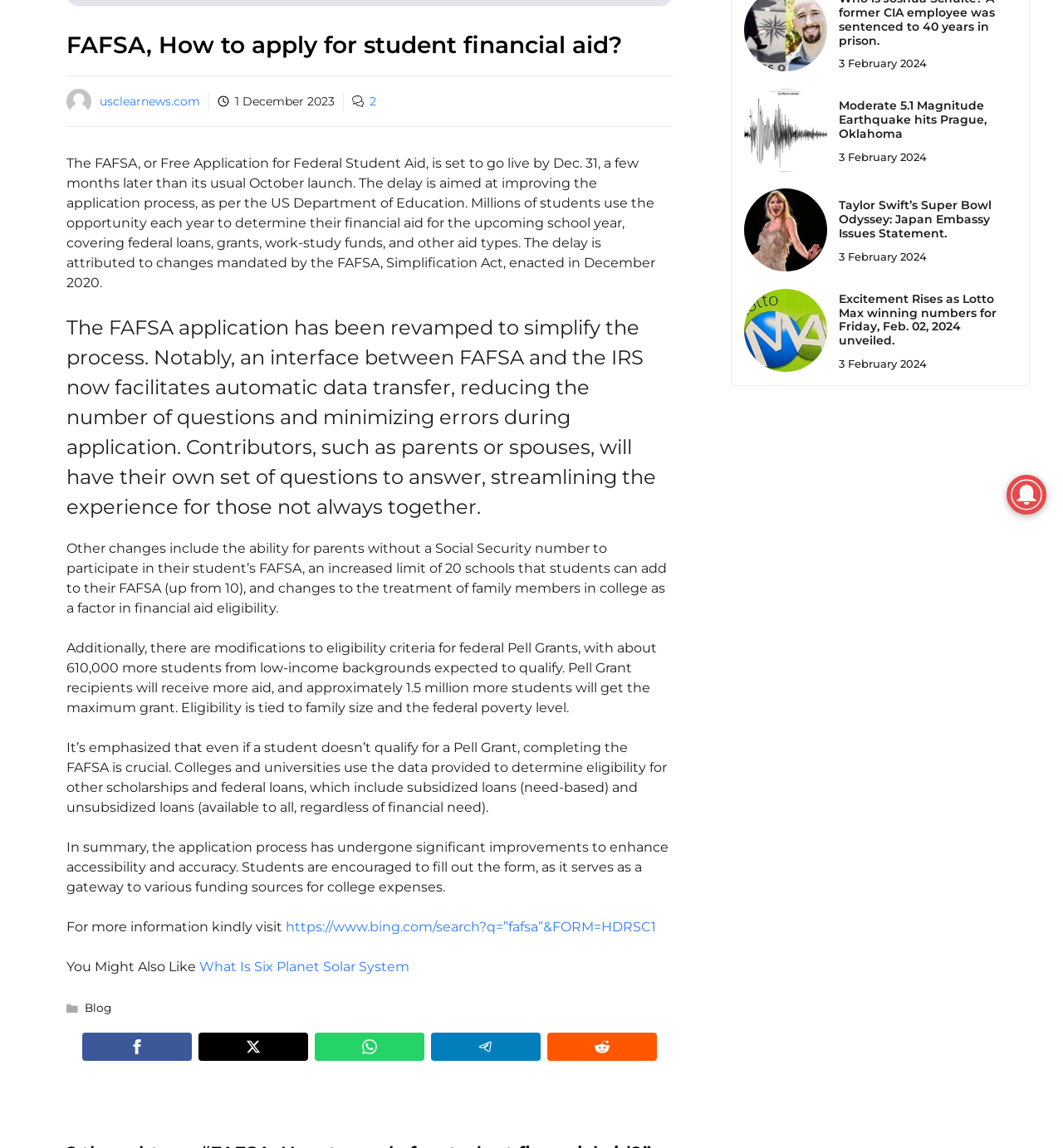Find the bounding box coordinates of the UI element according to this description: "alt="Earthquake hits Prague"".

[0.7, 0.106, 0.778, 0.119]